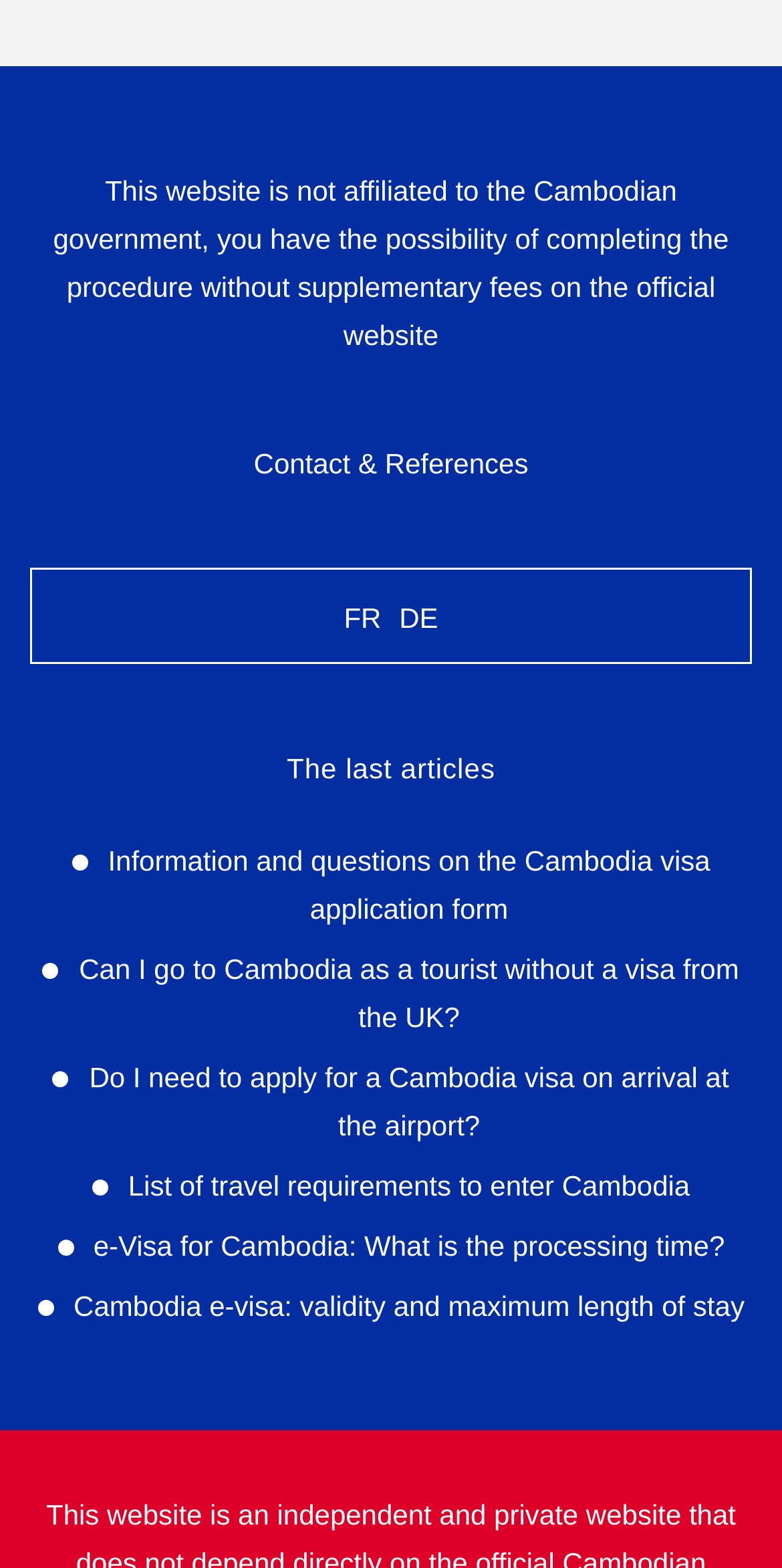What languages are available on this website?
Respond to the question with a single word or phrase according to the image.

FR, DE